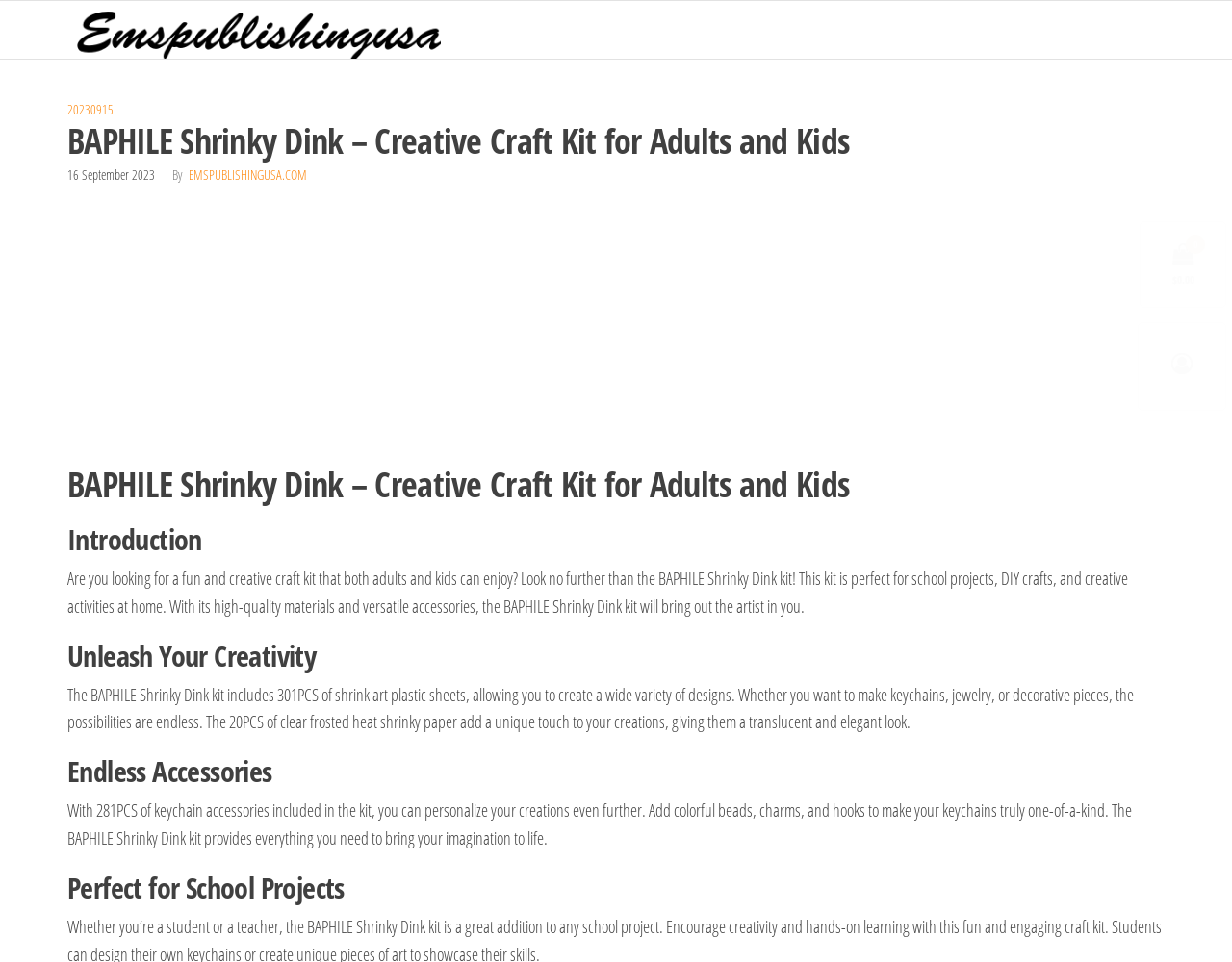What is the purpose of the keychain accessories in the kit?
Look at the image and answer with only one word or phrase.

Personalize creations